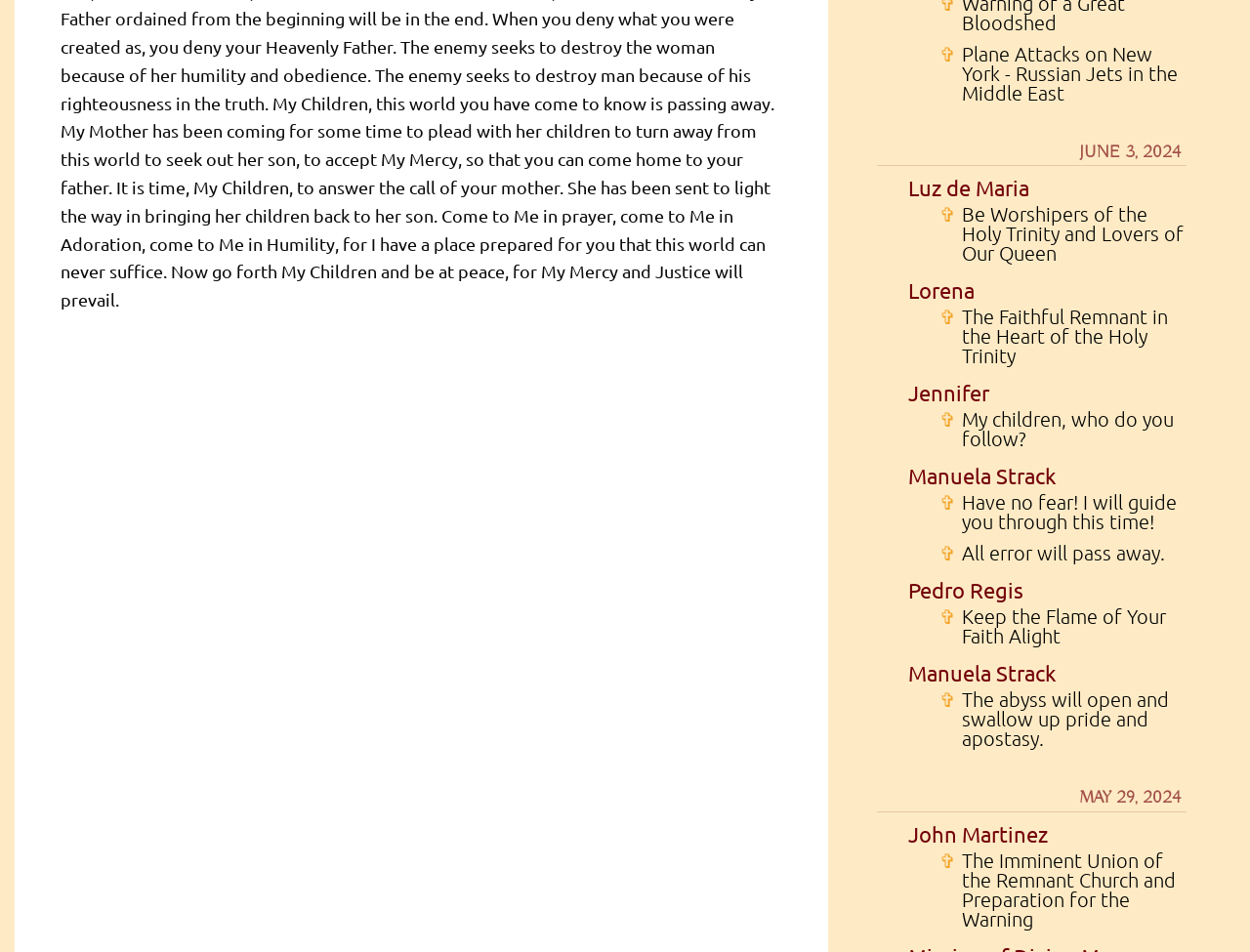Point out the bounding box coordinates of the section to click in order to follow this instruction: "View the message from Manuela Strack".

[0.727, 0.486, 0.845, 0.513]